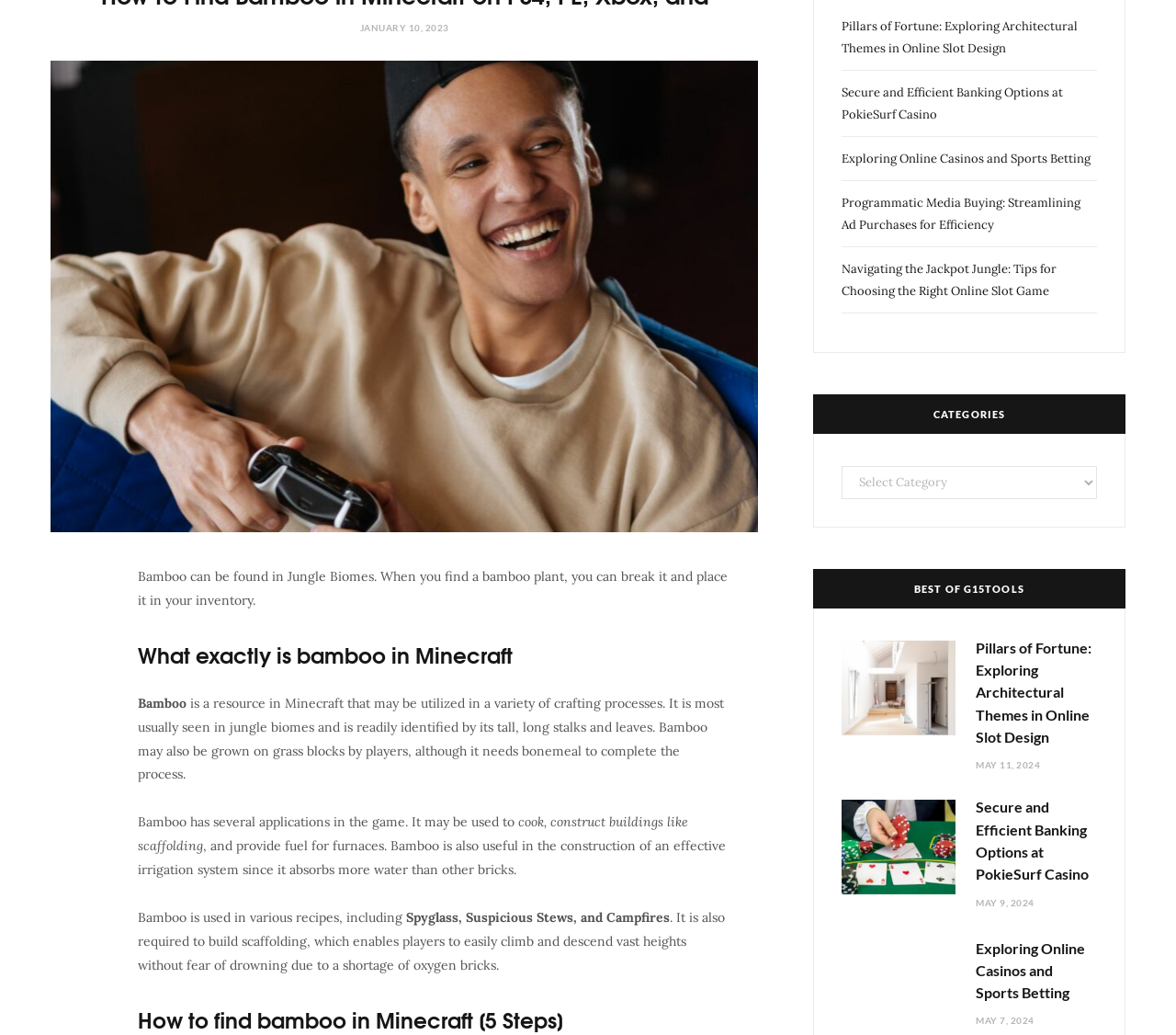Provide the bounding box coordinates, formatted as (top-left x, top-left y, bottom-right x, bottom-right y), with all values being floating point numbers between 0 and 1. Identify the bounding box of the UI element that matches the description: Share on Facebook

[0.043, 0.595, 0.084, 0.641]